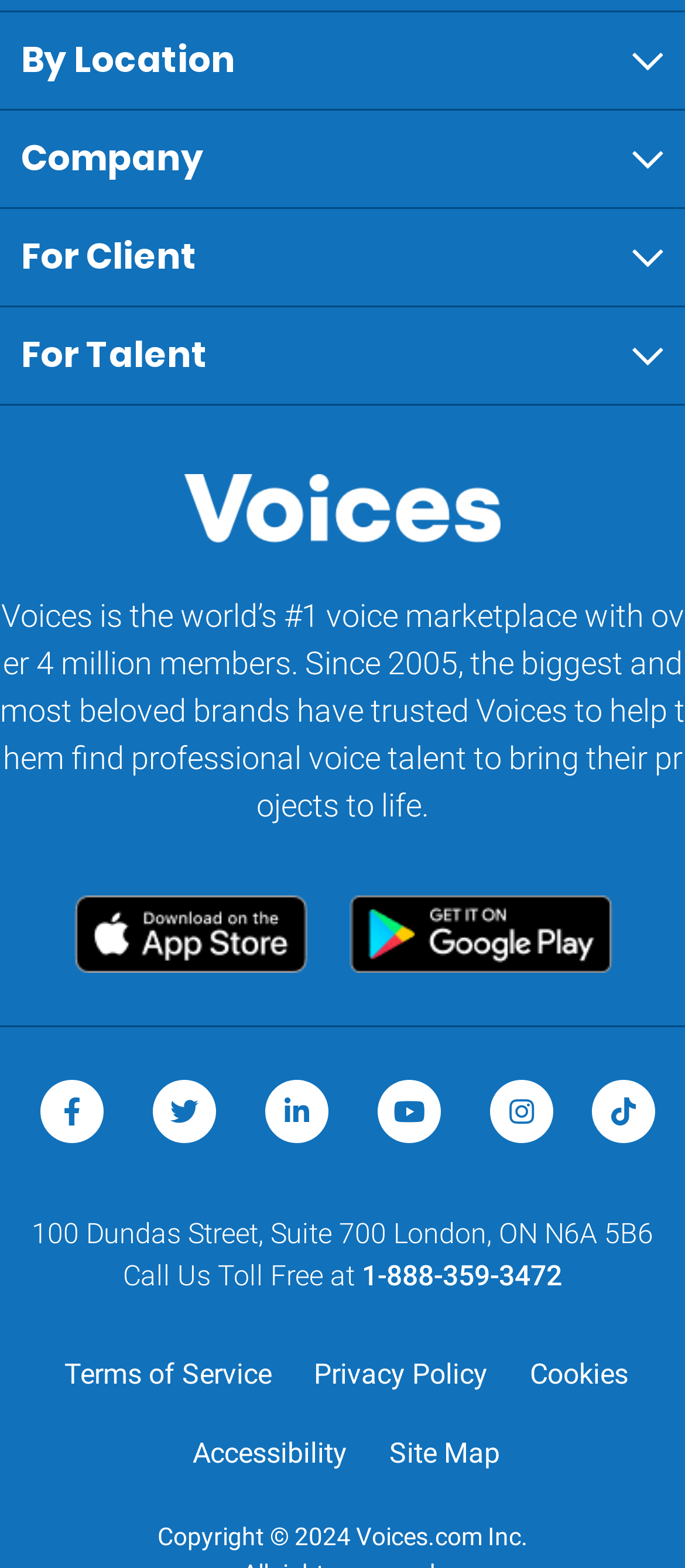Kindly provide the bounding box coordinates of the section you need to click on to fulfill the given instruction: "Click on French Canadian Voice Actors".

[0.0, 0.032, 0.585, 0.082]